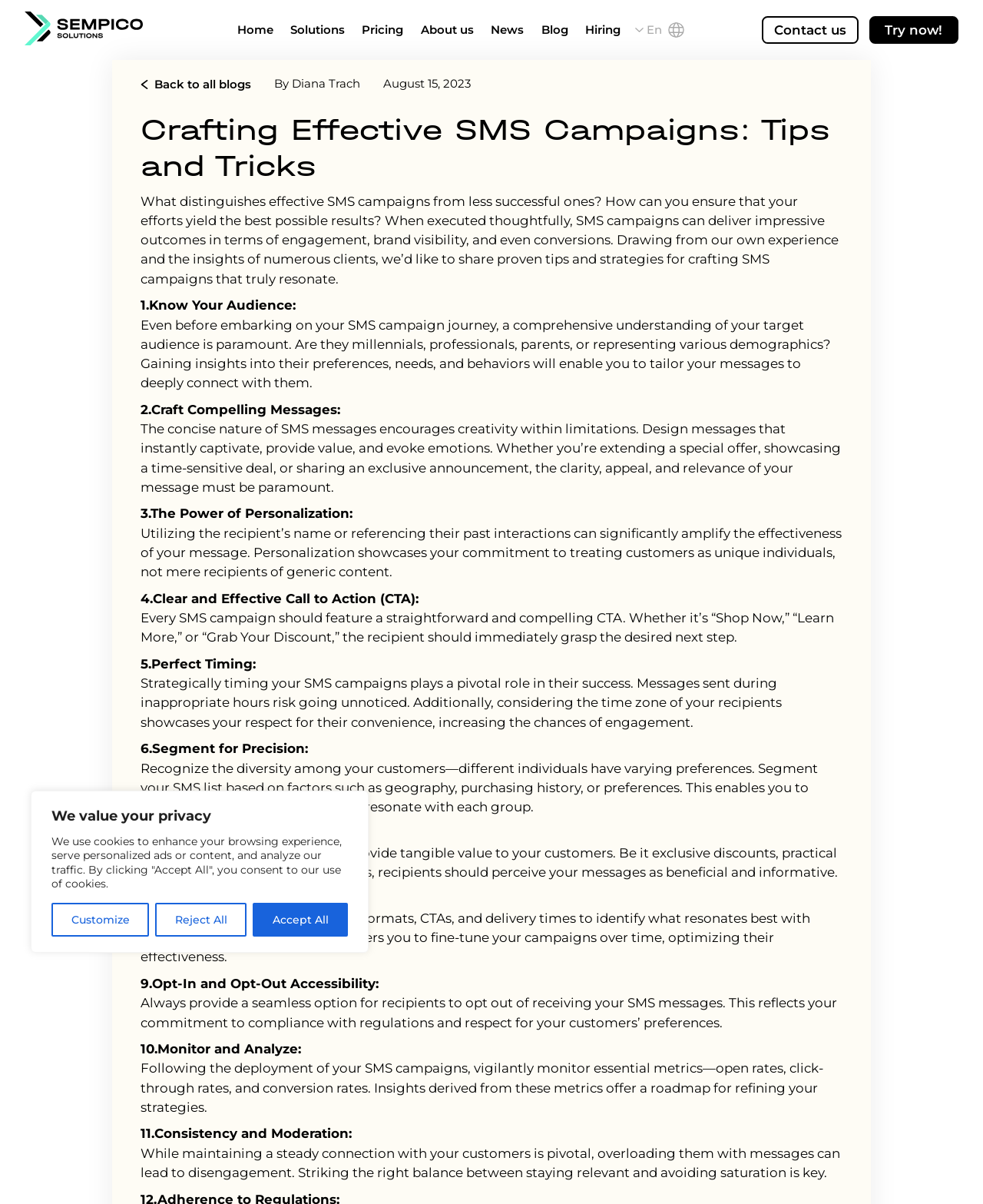Describe all the significant parts and information present on the webpage.

This webpage is about crafting effective SMS campaigns, providing tips and tricks for success. At the top, there is a privacy notice with buttons to customize, reject, or accept all cookies. Below this, there is a logo of Sempico Solutions, followed by a navigation menu with links to Home, Solutions, Pricing, About us, News, Blog, and Hiring.

On the right side of the navigation menu, there is a language selection icon with an arrow and a flag. Below this, there are two prominent buttons: "Contact us" and "Try now!".

The main content of the webpage is an article titled "Crafting Effective SMS Campaigns: Tips and Tricks". The article is written by Diana Trach and was published on August 15, 2023. It provides 11 tips for creating successful SMS campaigns, including knowing your audience, crafting compelling messages, personalizing messages, and monitoring and analyzing results.

Each tip is presented in a numbered list, with a brief description and explanation. The text is divided into paragraphs, making it easy to read and understand. There are no images in the main content area, but there is a small icon next to the "Back to all blogs" link at the top of the article.

Overall, the webpage is well-organized and easy to navigate, with a clear focus on providing valuable information about SMS campaigns.